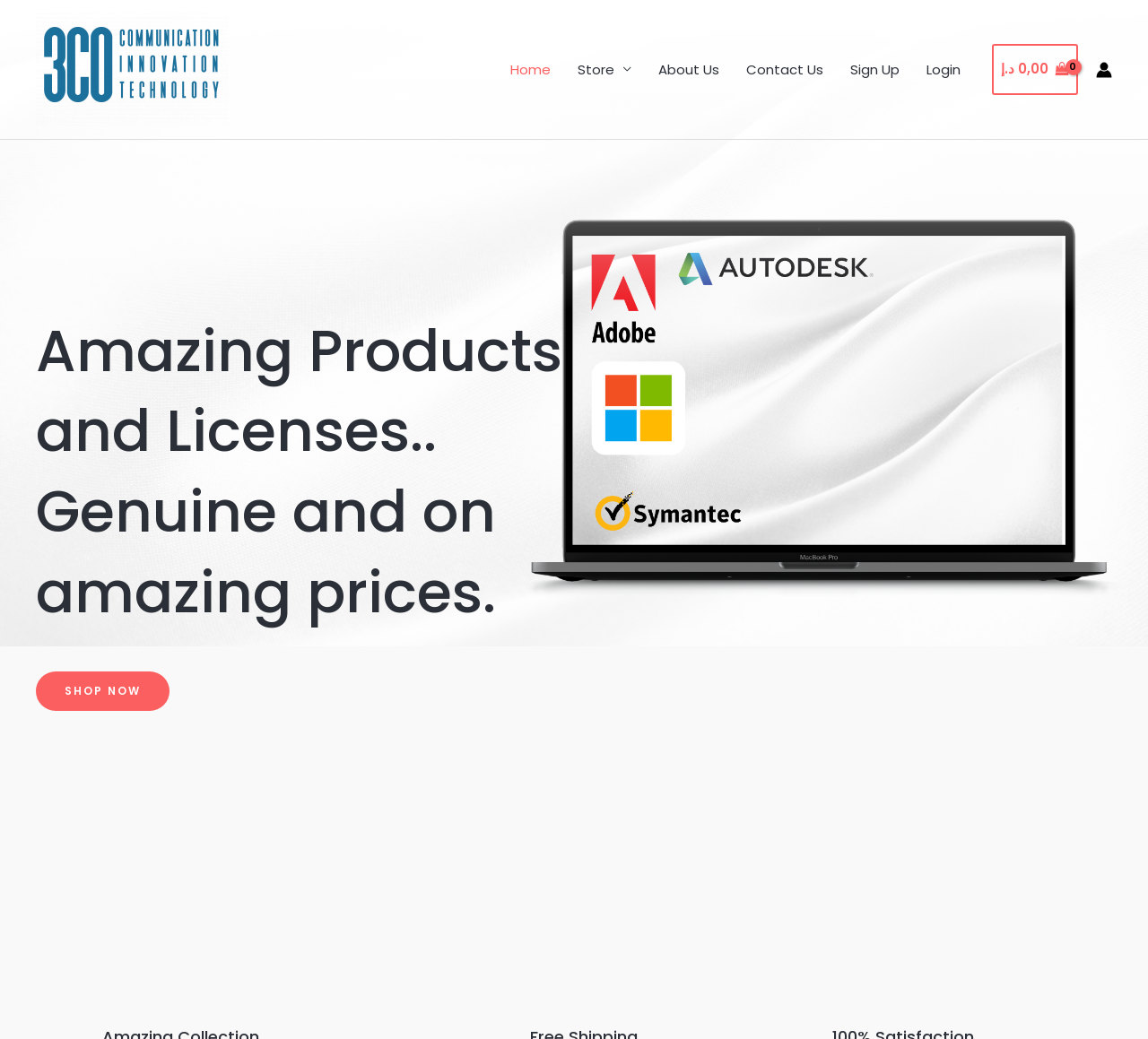Construct a comprehensive caption that outlines the webpage's structure and content.

Here is the detailed description of the webpage:

The webpage is titled "3Columns Online Tecnologies Your Partner in Technology". At the top left, there is a logo image with a link to the same title. Below the logo, there is a navigation menu labeled "Site Navigation: Main Menu" that spans across the top of the page. The menu consists of 6 links: "Home", "Store" with an icon, "About Us", "Contact Us", "Sign Up", and "Login", arranged from left to right.

On the top right, there is a link to "View Shopping Cart, empty" with a text "0,00 د.إ" next to it, indicating the current shopping cart status. Next to the cart link, there is an "Account icon link" with an image.

Below the navigation menu, there is a heading that reads "Amazing Products and Licenses.. Genuine and on amazing prices." Below the heading, there is a prominent call-to-action link "SHOP NOW" that encourages users to explore the products.